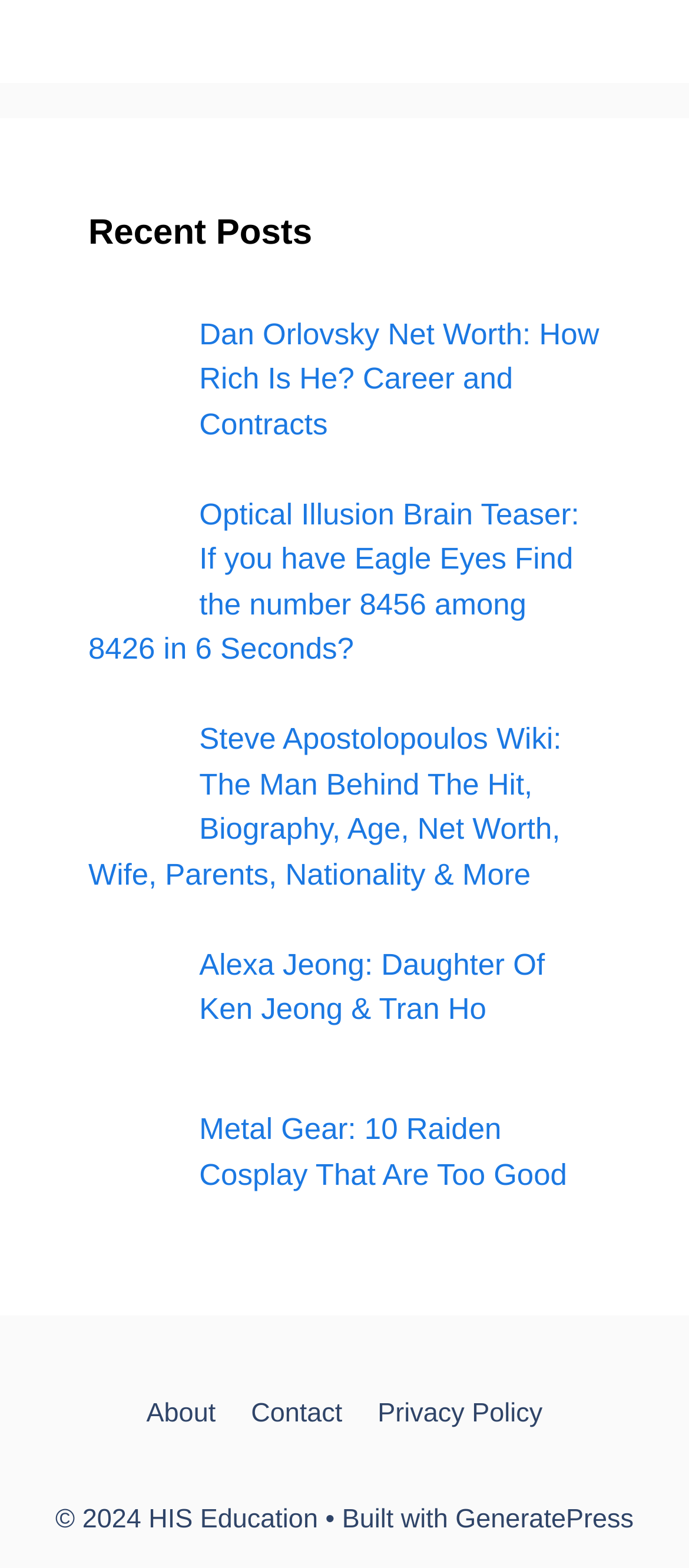Locate the bounding box coordinates of the clickable part needed for the task: "Learn about Steve Apostolopoulos".

[0.128, 0.461, 0.815, 0.569]